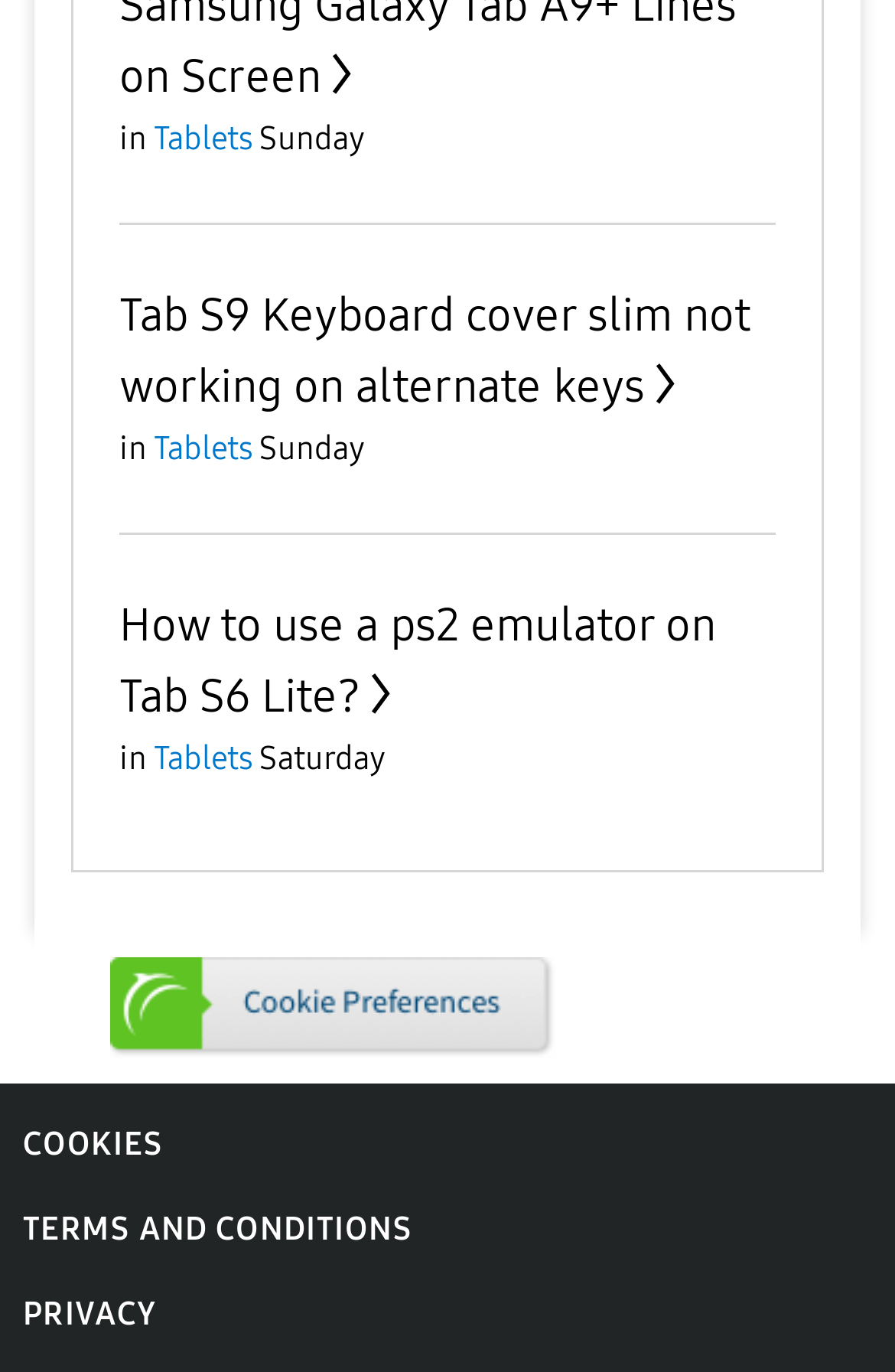Identify the bounding box coordinates for the UI element described as follows: "aria-label="Search..." name="q" placeholder="Search..."". Ensure the coordinates are four float numbers between 0 and 1, formatted as [left, top, right, bottom].

None